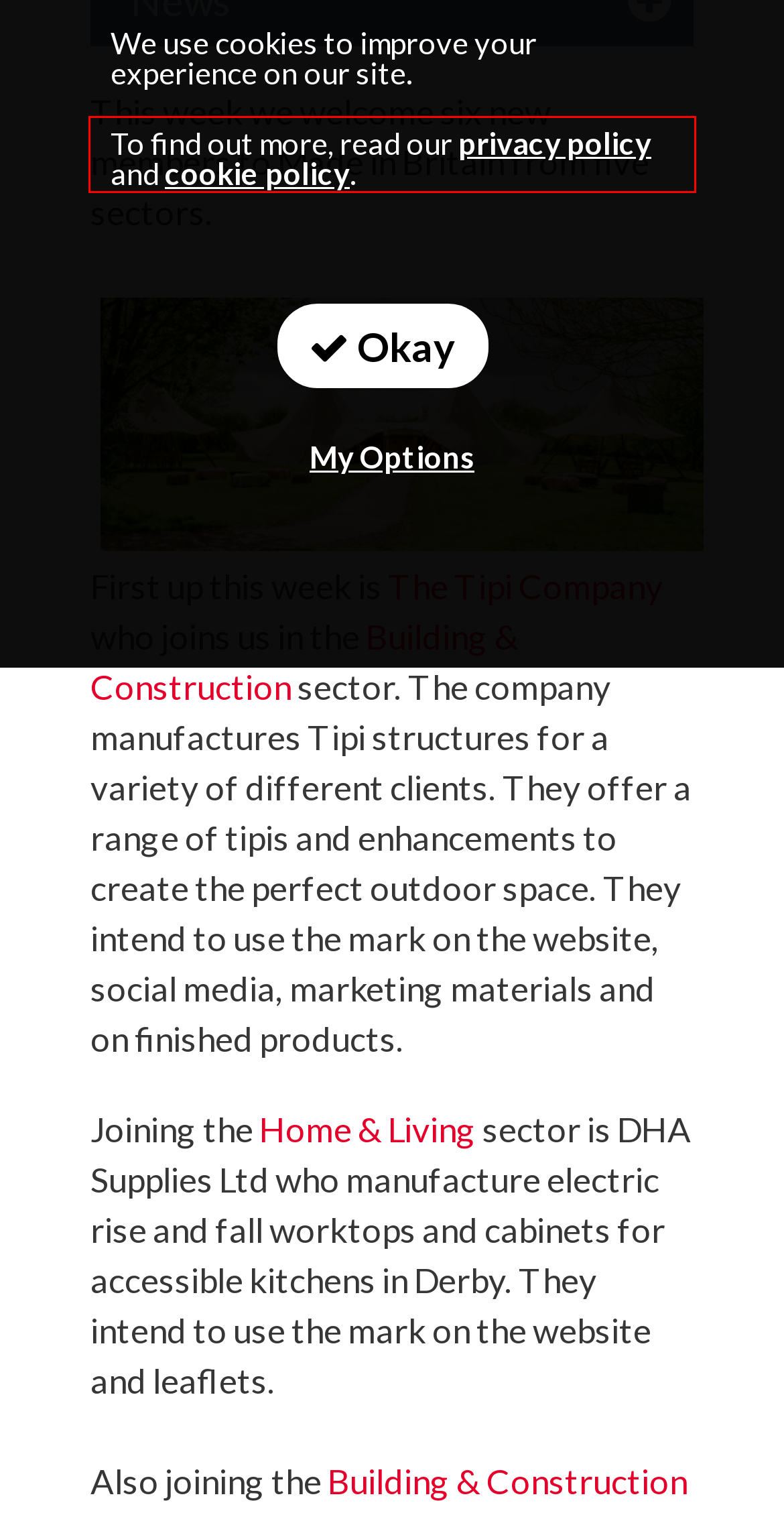You are given a screenshot of a webpage with a red rectangle bounding box around an element. Choose the best webpage description that matches the page after clicking the element in the bounding box. Here are the candidates:
A. Web Design Shropshire, Websites, Ecommerce, Graphic Design, Branding, Near Ludlow - Visualcode Ltd
B. Media coverage < Made in Britain news - Made in Britain
C. Privacy & GDPR Statement - Made in Britain
D. By Made in Britain < Made in Britain news - Made in Britain
E. Made in Britain news - Made in Britain
F. From members < Made in Britain news - Made in Britain
G. Impact Awards < Made in Britain news - Made in Britain
H. Cookie Policy - Made in Britain

B